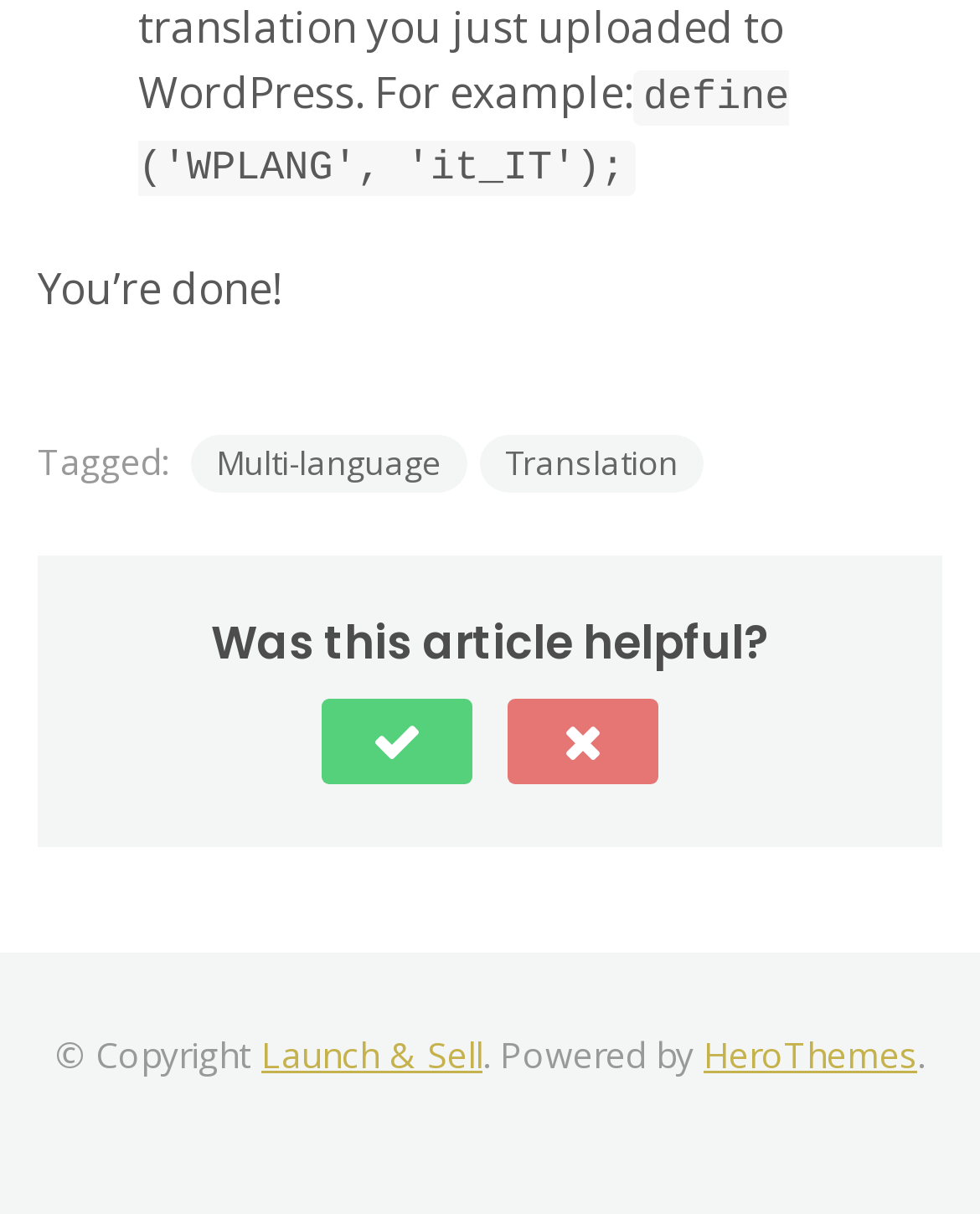Please reply to the following question using a single word or phrase: 
What is the current status of the task?

You’re done!